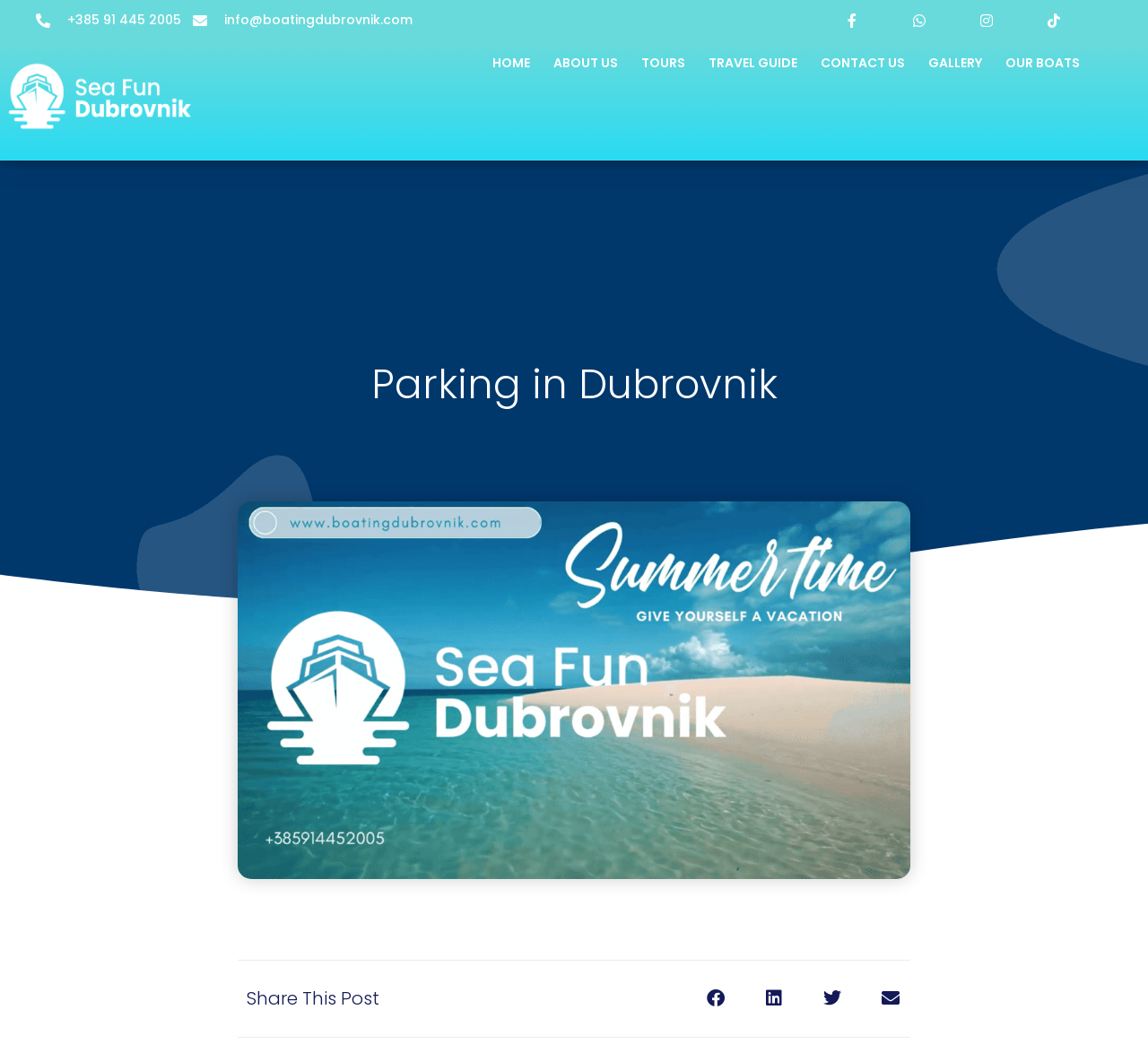Give the bounding box coordinates for the element described by: "Our Boats".

[0.864, 0.086, 0.929, 0.103]